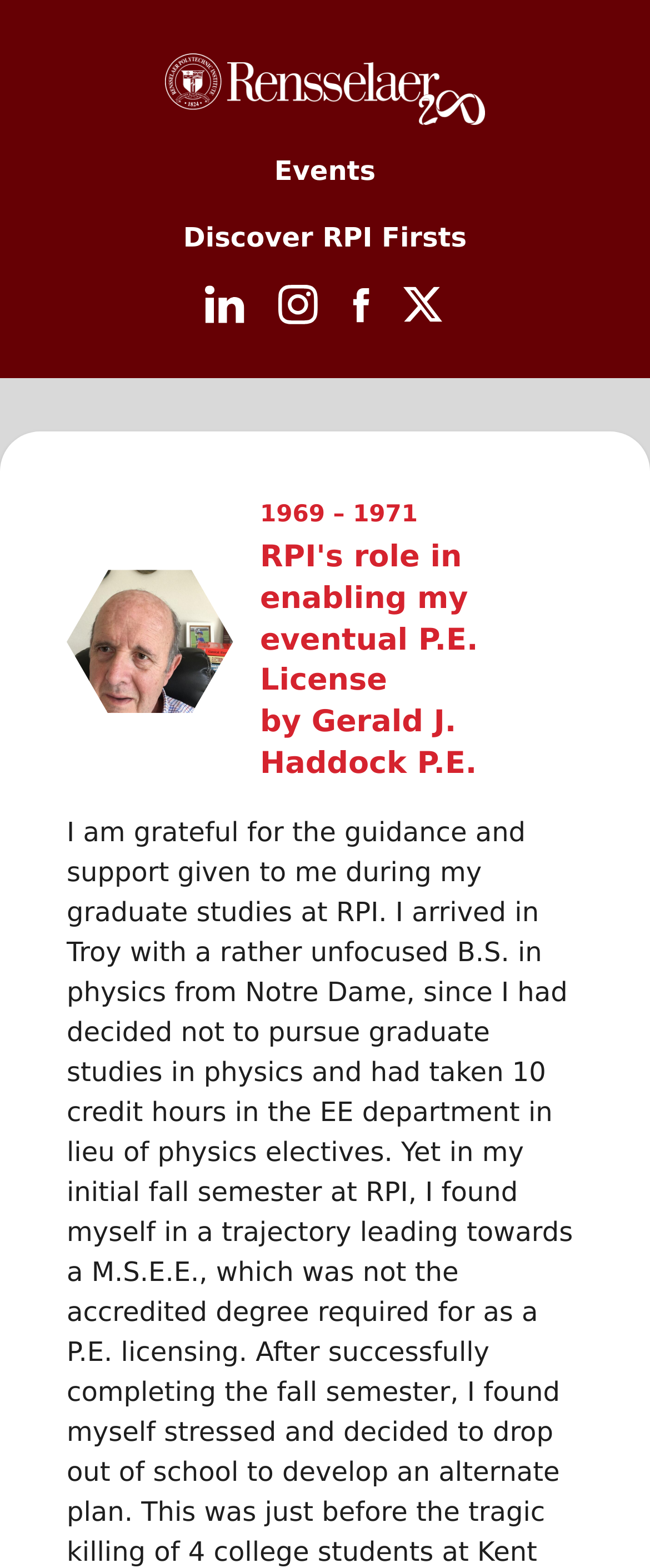How many links are on the webpage?
Please answer the question with a single word or phrase, referencing the image.

7